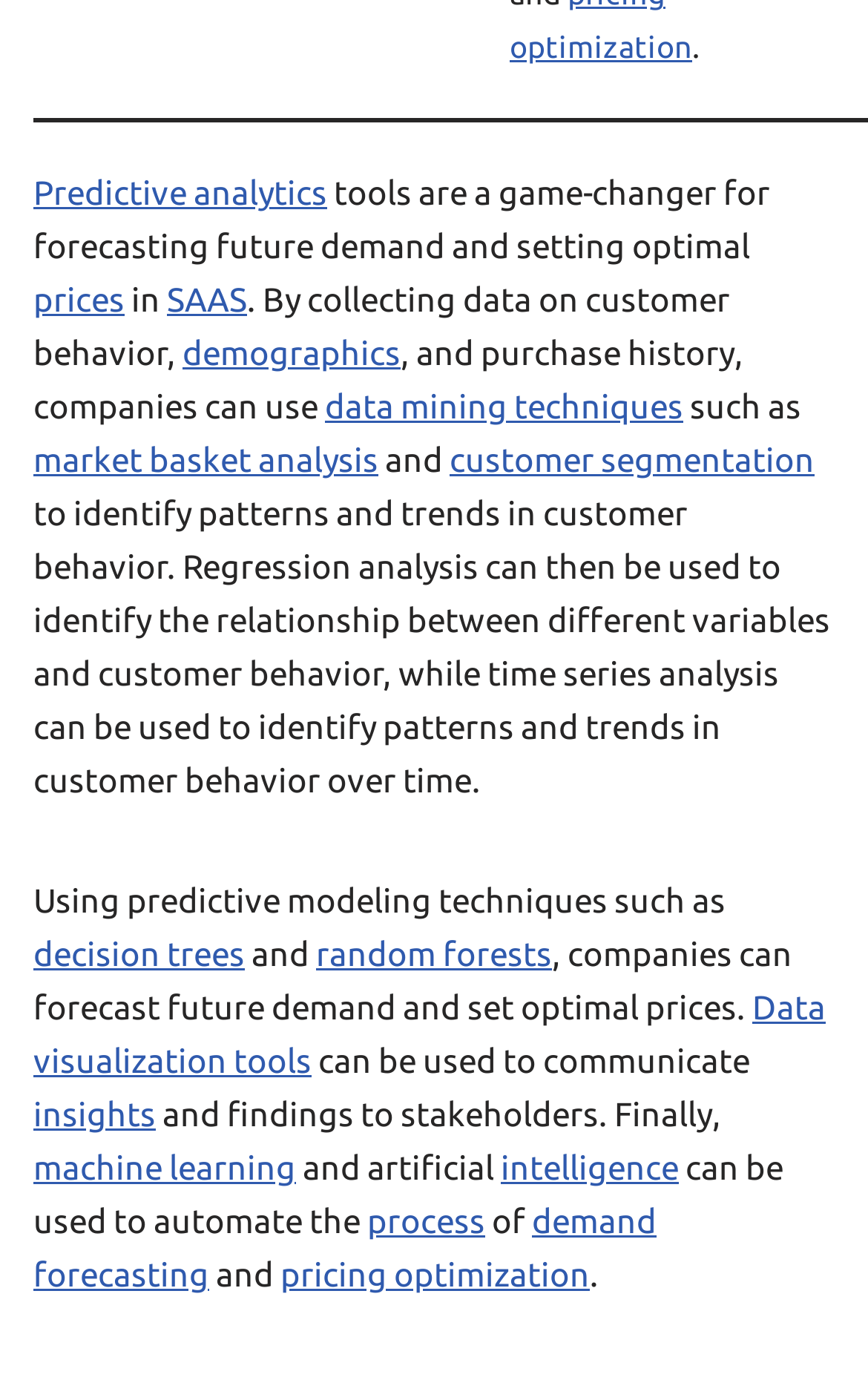What is predictive analytics used for?
Please describe in detail the information shown in the image to answer the question.

According to the webpage, predictive analytics is used for forecasting future demand and setting optimal prices. This is mentioned in the text 'tools are a game-changer for forecasting future demand and setting optimal prices'.